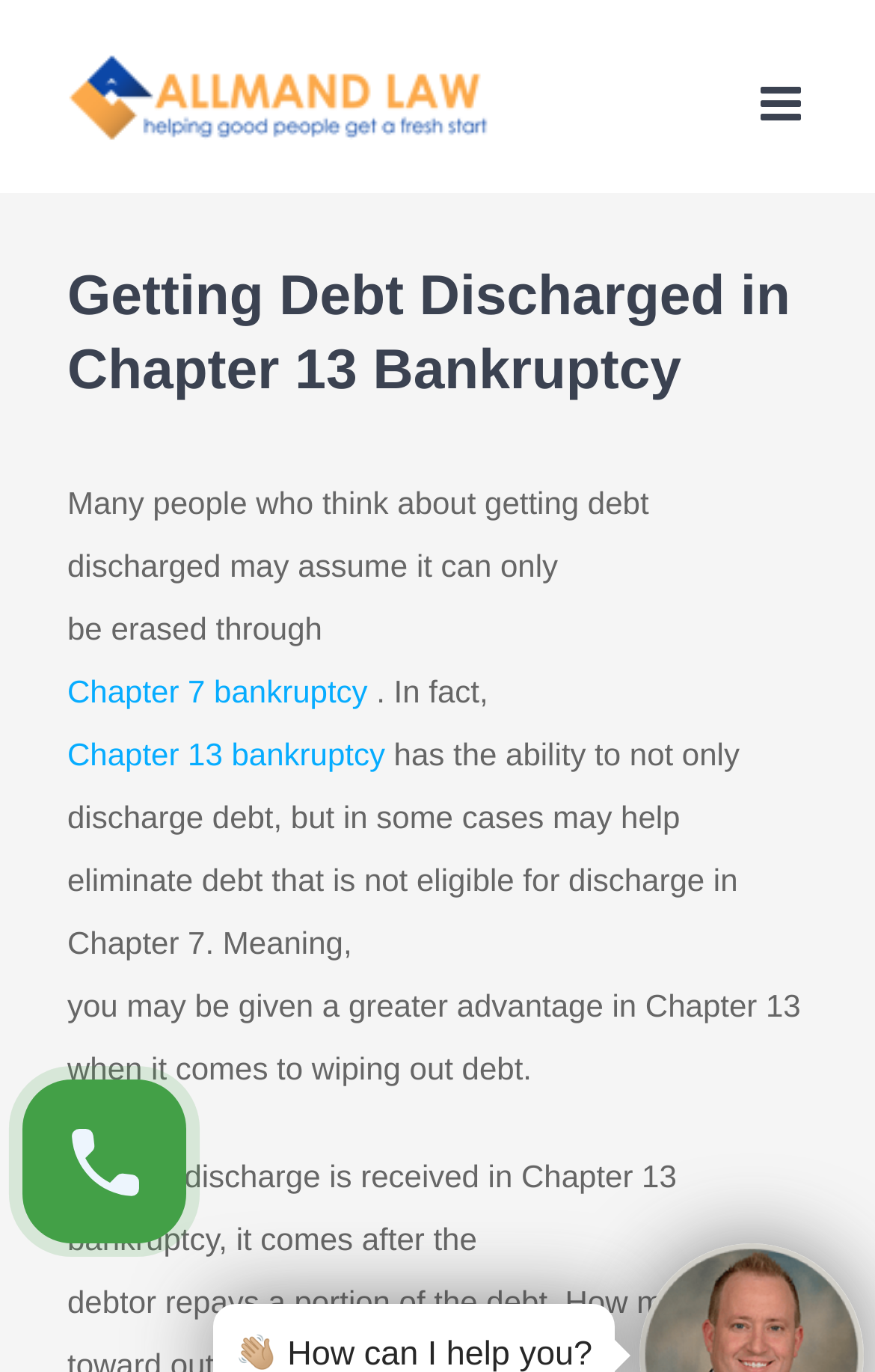Locate the bounding box coordinates of the UI element described by: "Chapter 7 bankruptcy". The bounding box coordinates should consist of four float numbers between 0 and 1, i.e., [left, top, right, bottom].

[0.077, 0.491, 0.42, 0.517]